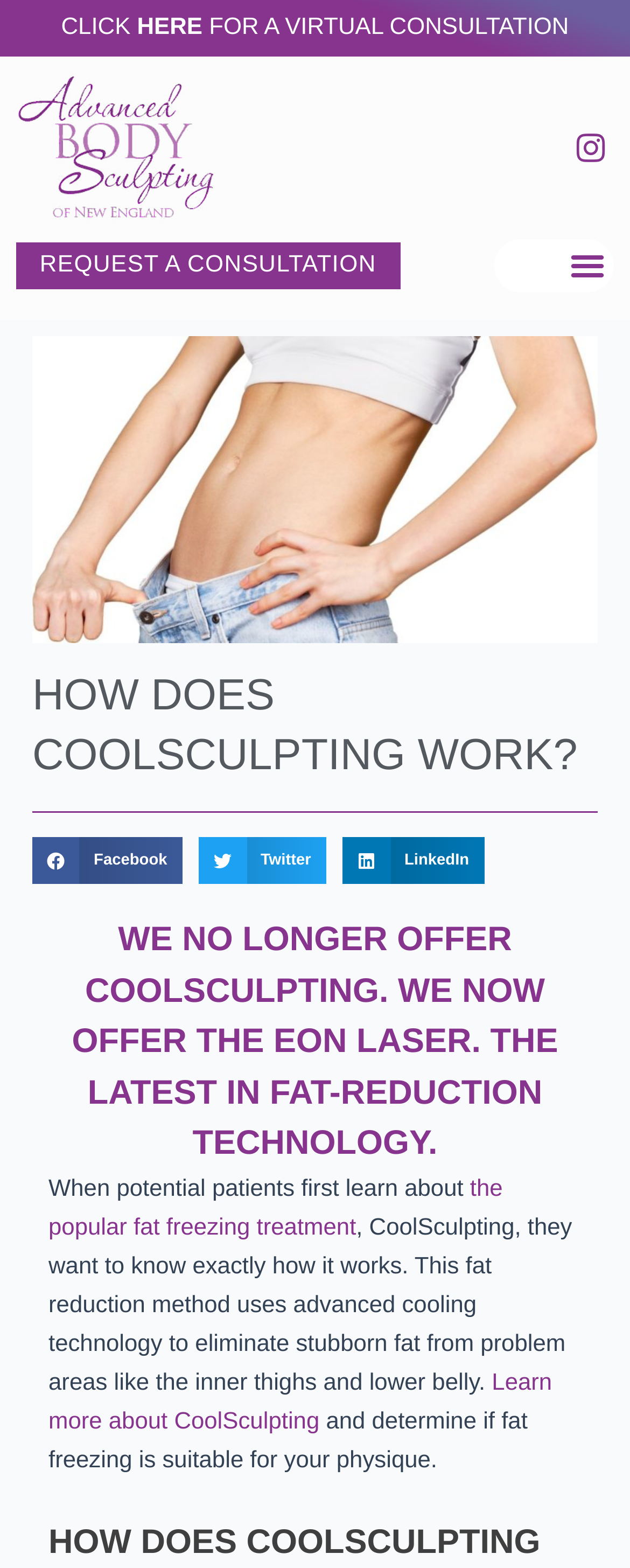Identify the bounding box coordinates of the area you need to click to perform the following instruction: "Click the virtual consultation link".

[0.097, 0.009, 0.903, 0.026]